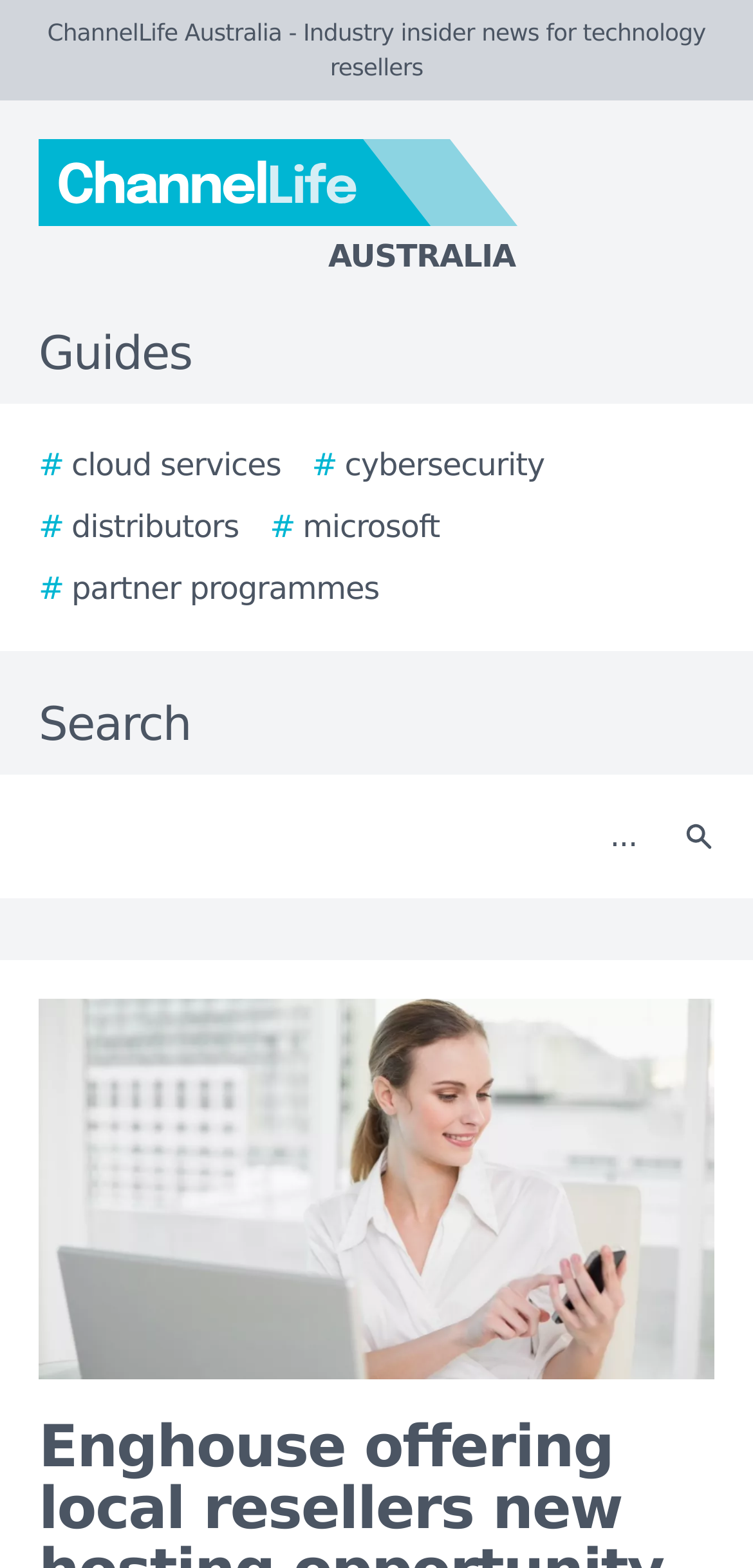Select the bounding box coordinates of the element I need to click to carry out the following instruction: "Click the Search button".

[0.877, 0.504, 0.979, 0.563]